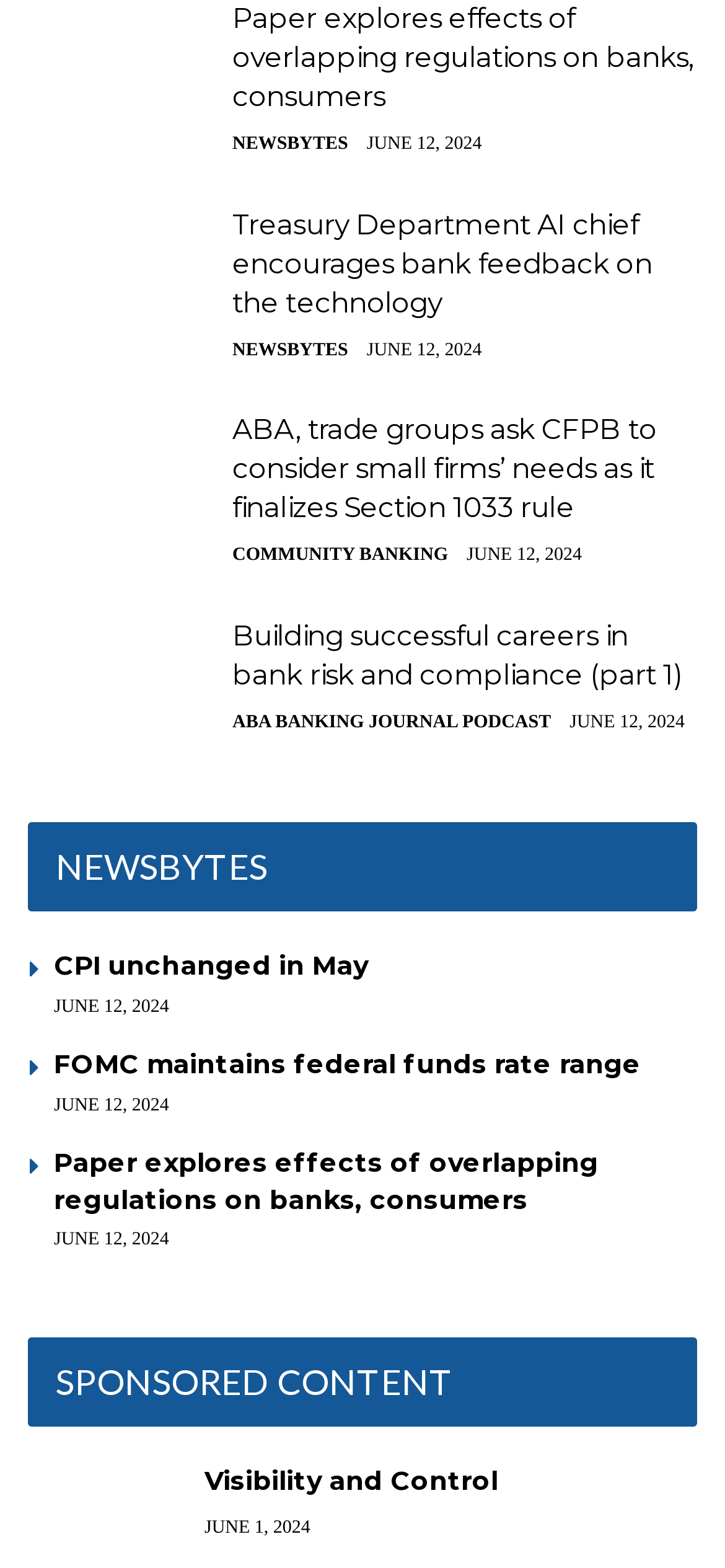Locate the bounding box of the UI element described by: "Community Banking" in the given webpage screenshot.

[0.321, 0.348, 0.618, 0.361]